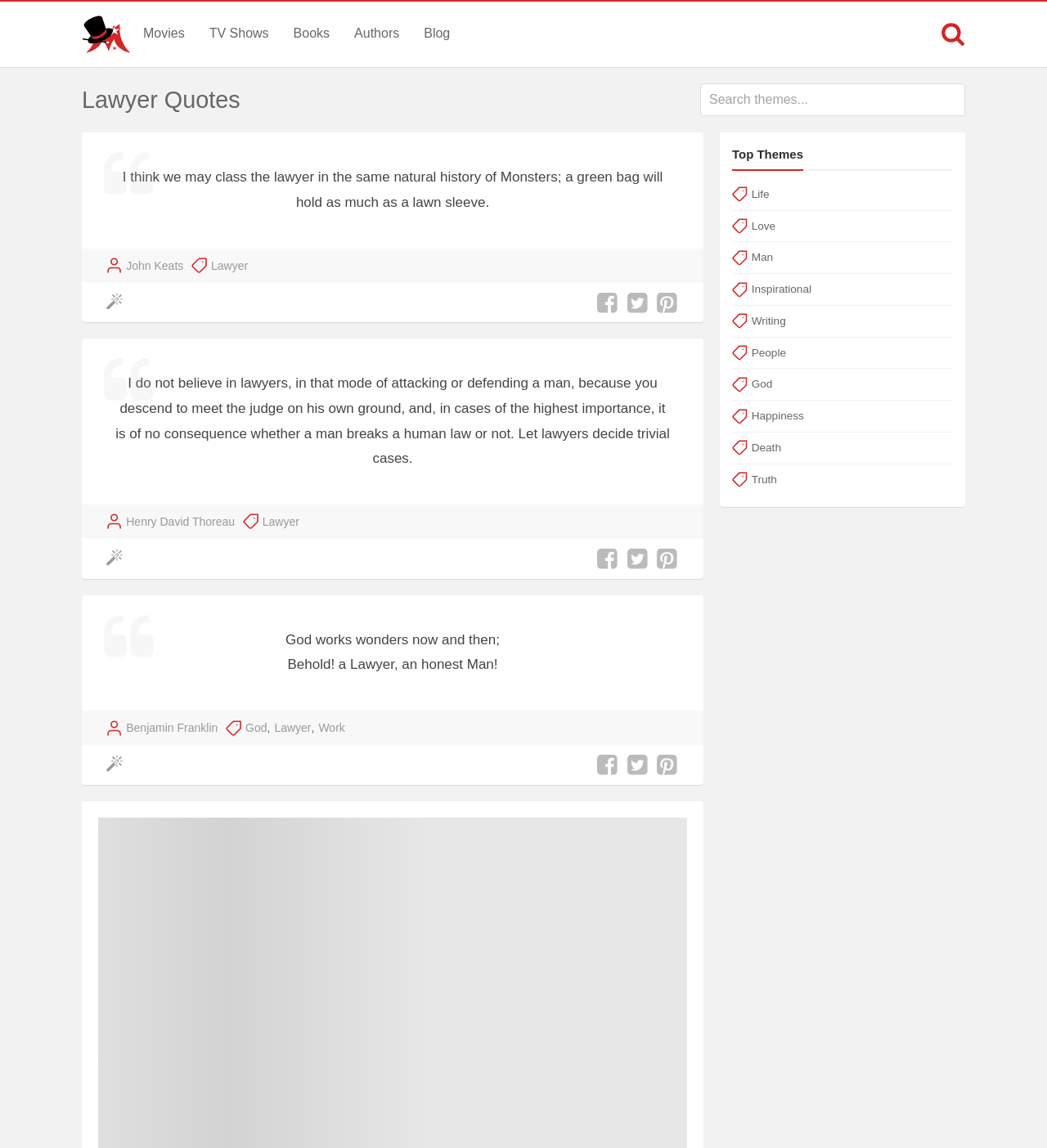Identify the bounding box for the UI element specified in this description: "Henry David Thoreau". The coordinates must be four float numbers between 0 and 1, formatted as [left, top, right, bottom].

[0.121, 0.446, 0.224, 0.462]